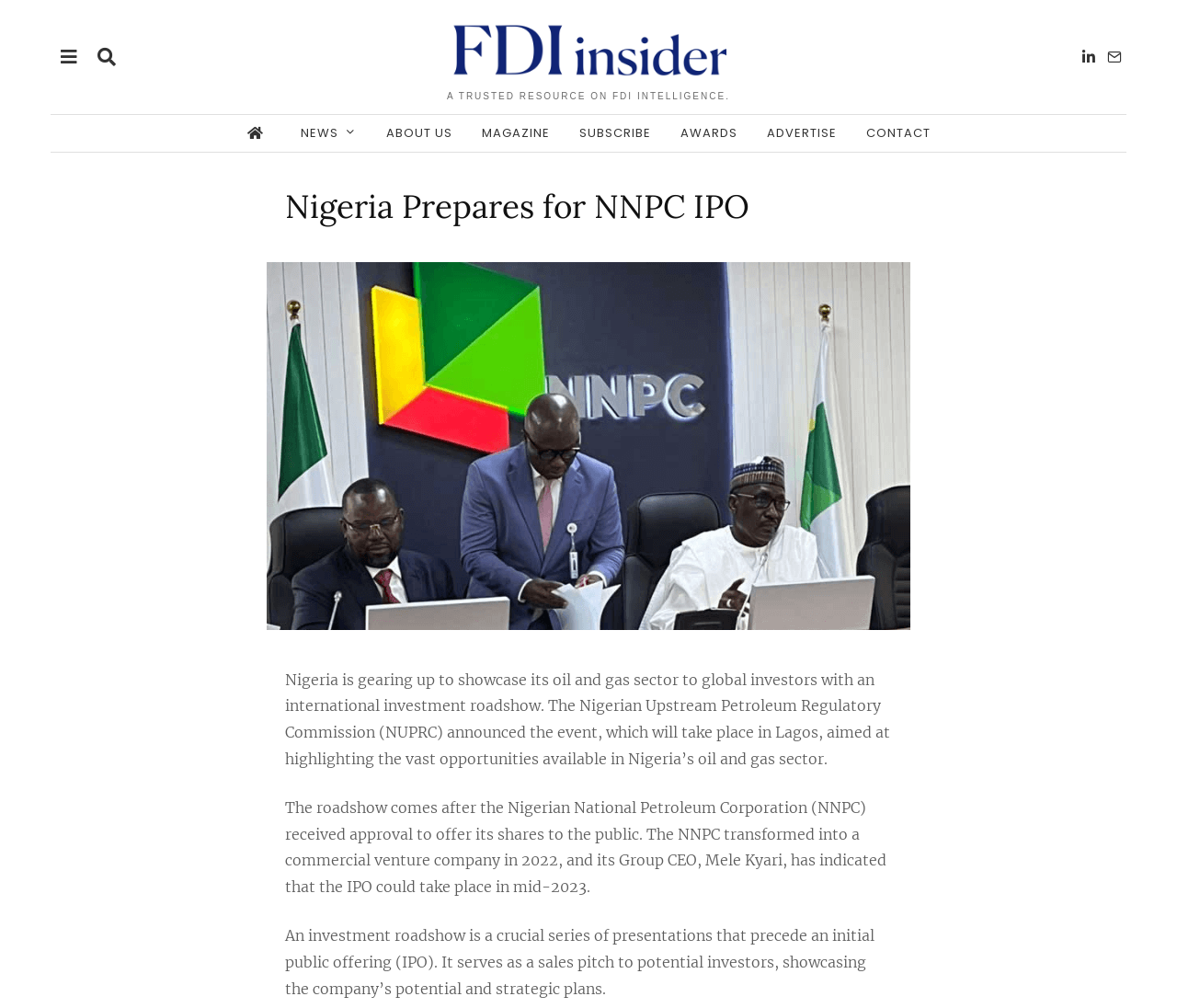Can you find the bounding box coordinates for the element to click on to achieve the instruction: "View the news"?

[0.244, 0.114, 0.314, 0.151]